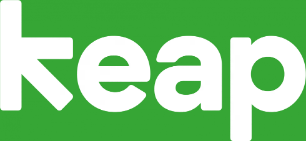Please provide a one-word or phrase answer to the question: 
Is the font of the logo modern?

yes